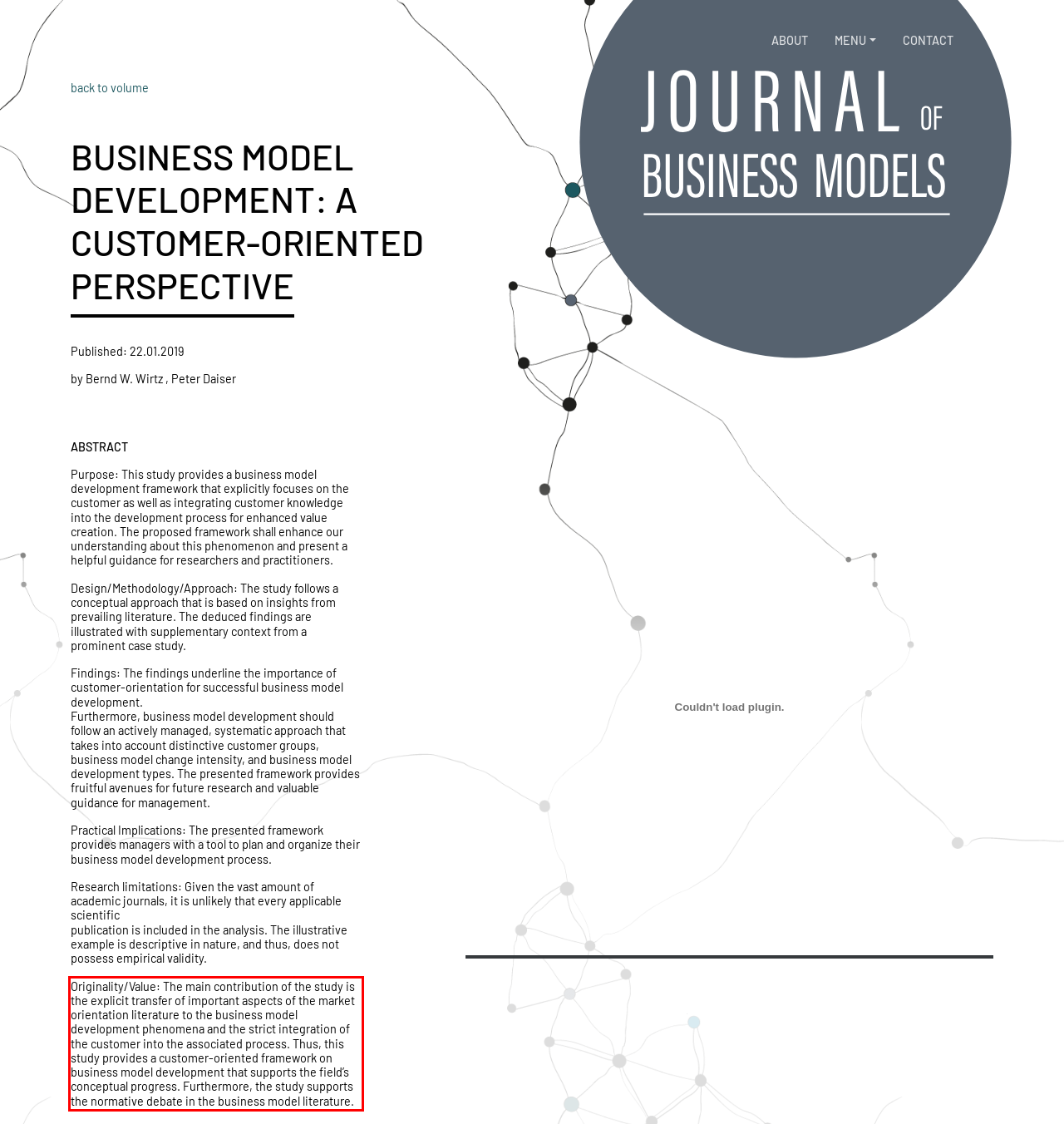Using the provided webpage screenshot, identify and read the text within the red rectangle bounding box.

Originality/Value: The main contribution of the study is the explicit transfer of important aspects of the market orientation literature to the business model development phenomena and the strict integration of the customer into the associated process. Thus, this study provides a customer-oriented framework on business model development that supports the field’s conceptual progress. Furthermore, the study supports the normative debate in the business model literature.